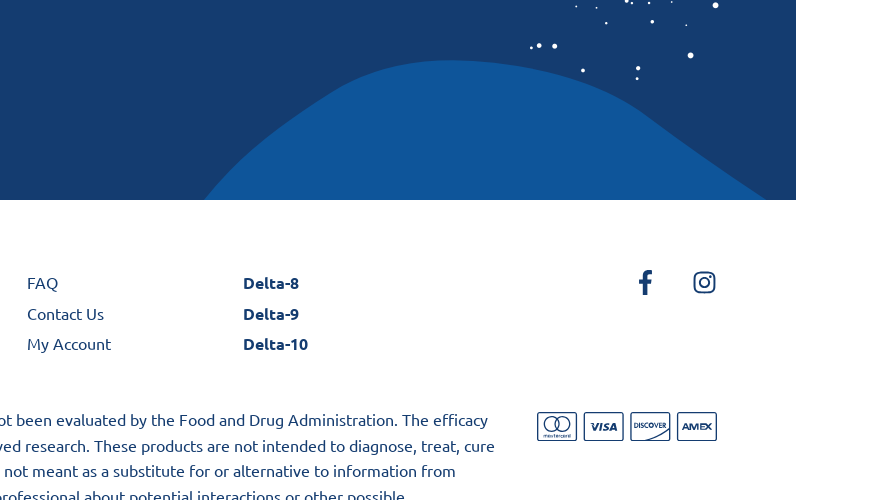What organization has not evaluated the products?
From the screenshot, supply a one-word or short-phrase answer.

FDA